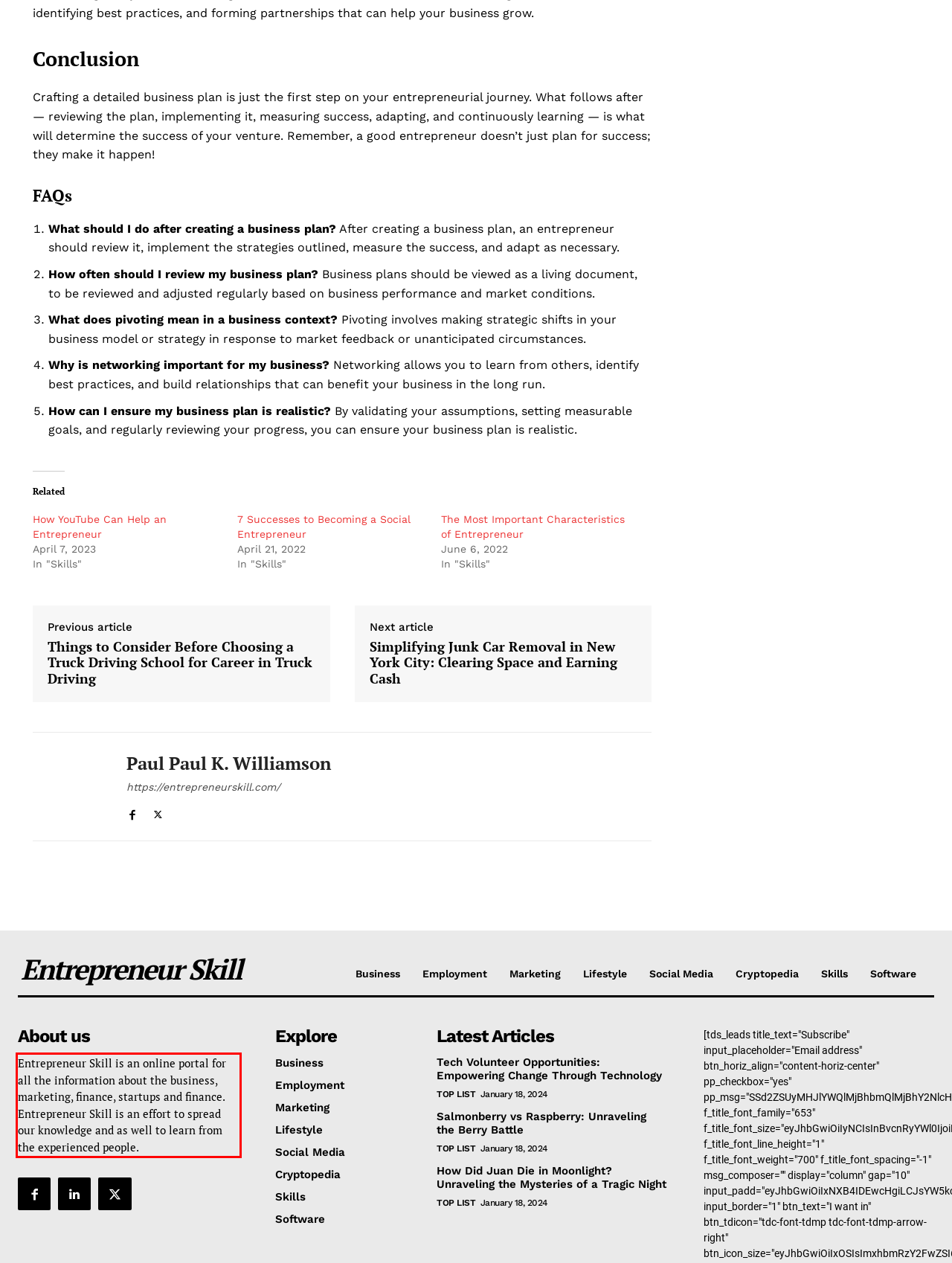Given a screenshot of a webpage with a red bounding box, extract the text content from the UI element inside the red bounding box.

Entrepreneur Skill is an online portal for all the information about the business, marketing, finance, startups and finance. Entrepreneur Skill is an effort to spread our knowledge and as well to learn from the experienced people.